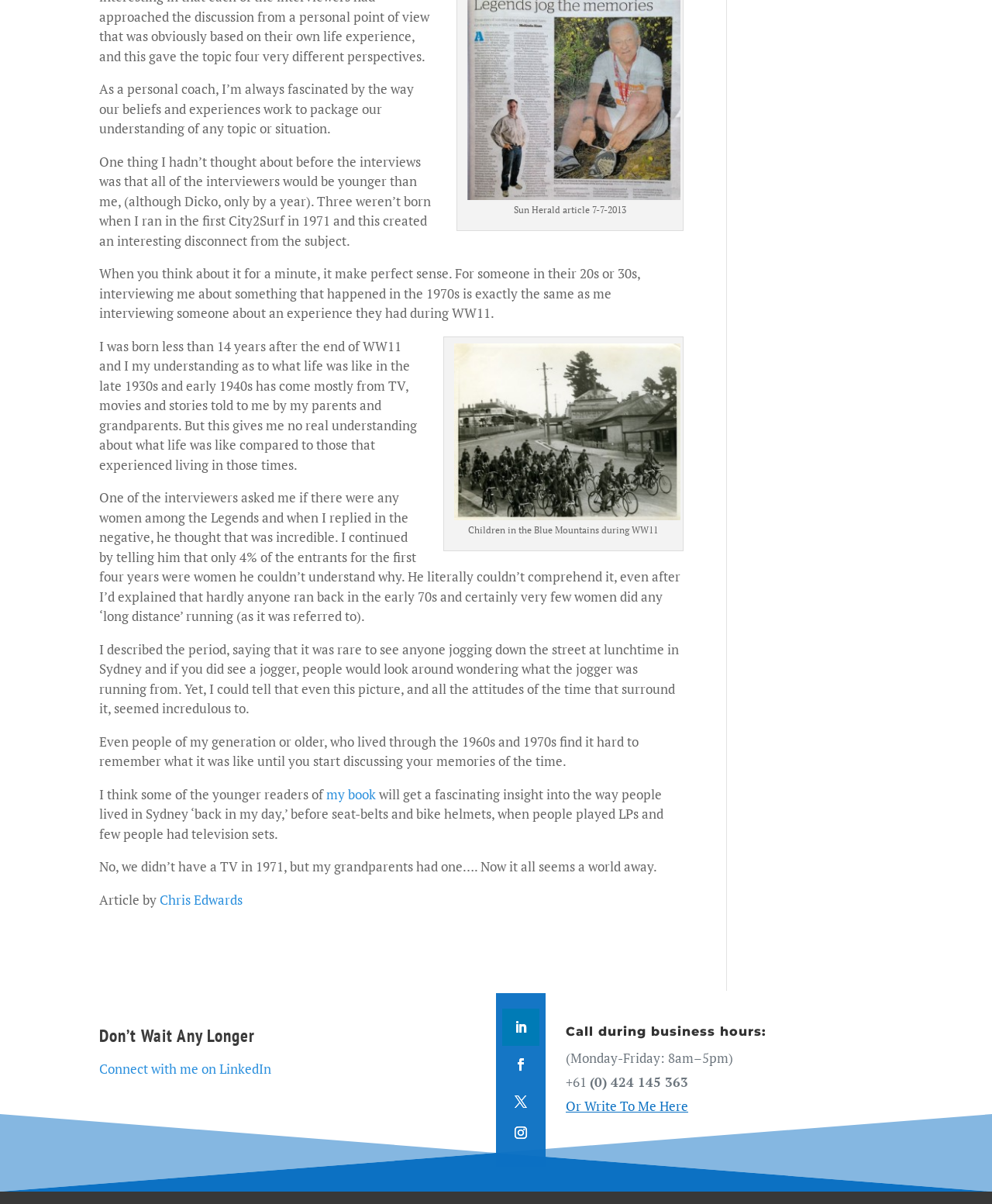Please indicate the bounding box coordinates of the element's region to be clicked to achieve the instruction: "Contact Chris Edwards through phone". Provide the coordinates as four float numbers between 0 and 1, i.e., [left, top, right, bottom].

[0.57, 0.891, 0.694, 0.906]